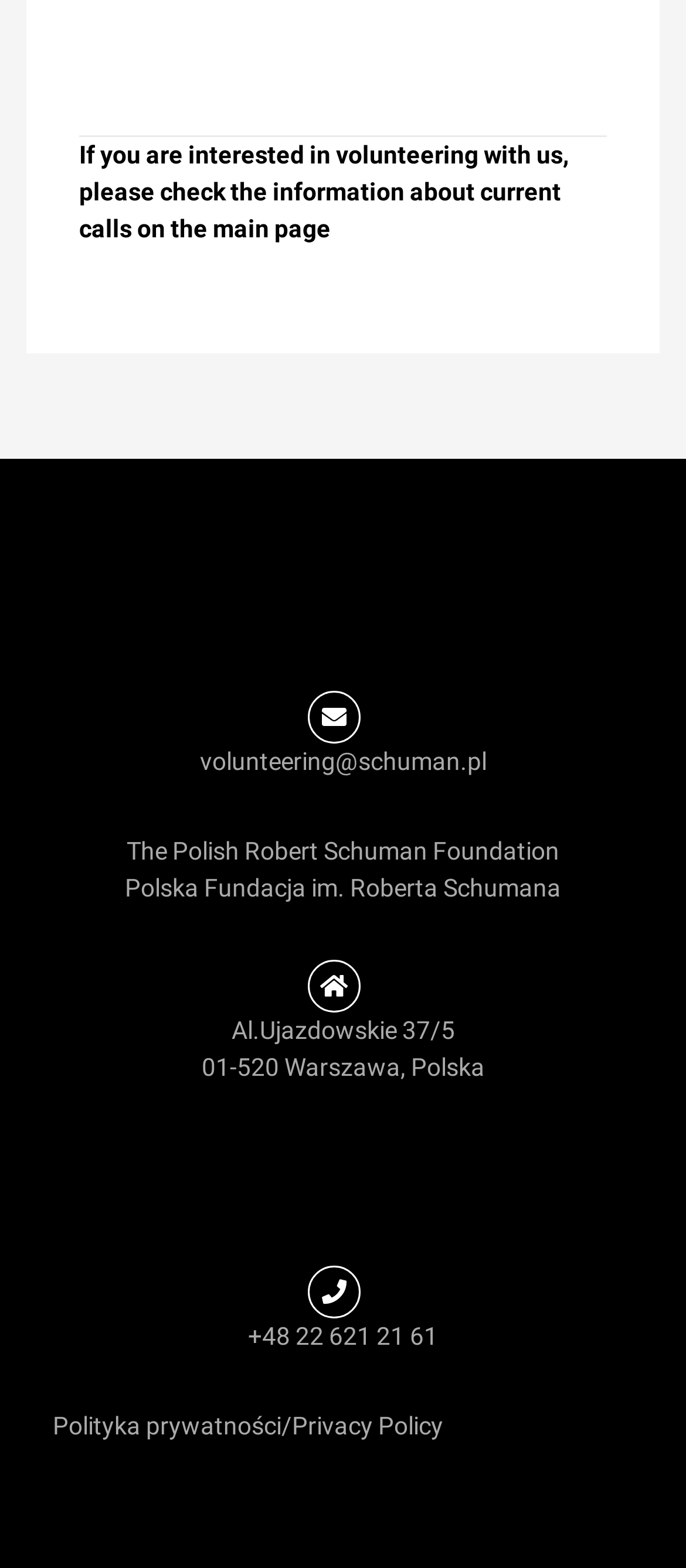What is the email address for volunteering?
Using the picture, provide a one-word or short phrase answer.

volunteering@schuman.pl